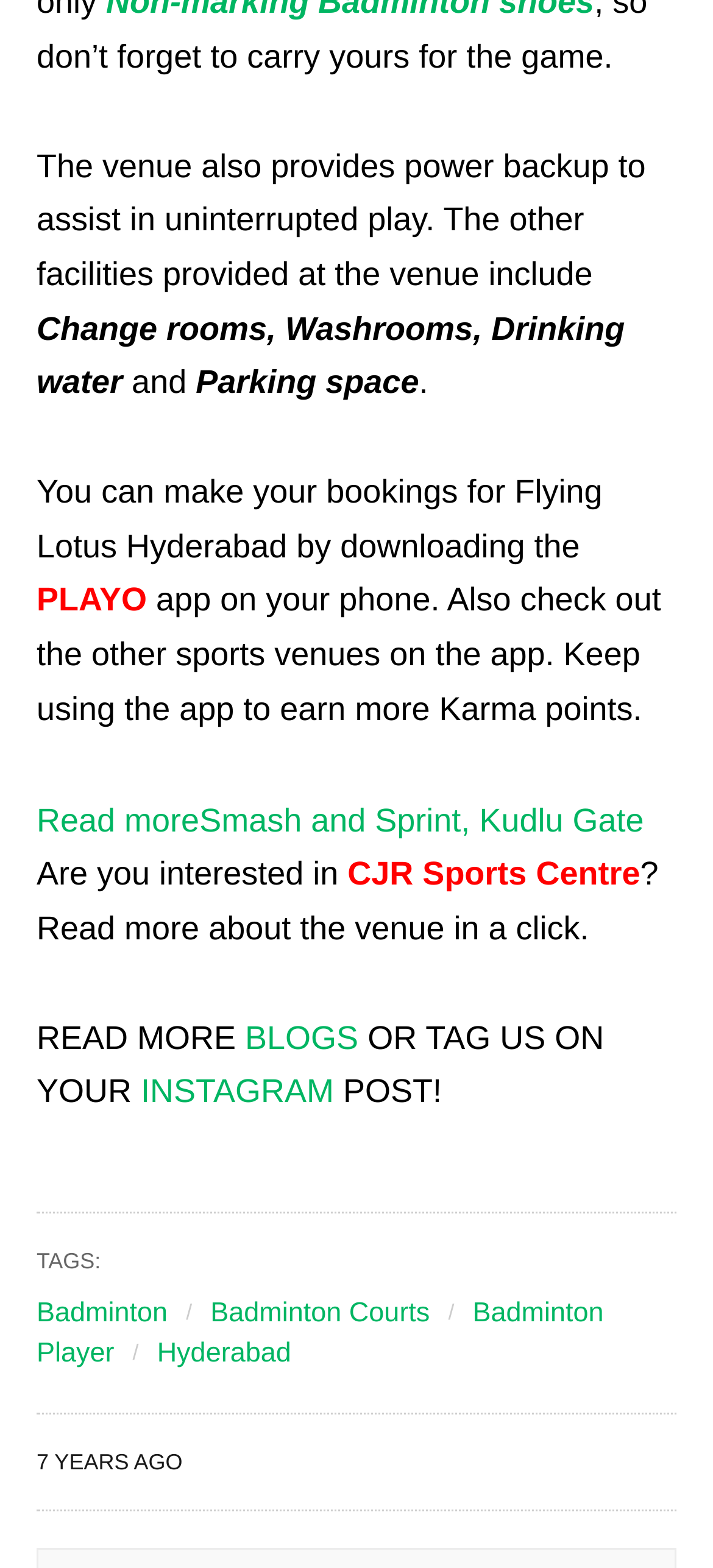Give a one-word or short phrase answer to the question: 
What facilities are provided at the venue?

Power backup, change rooms, washrooms, drinking water, parking space